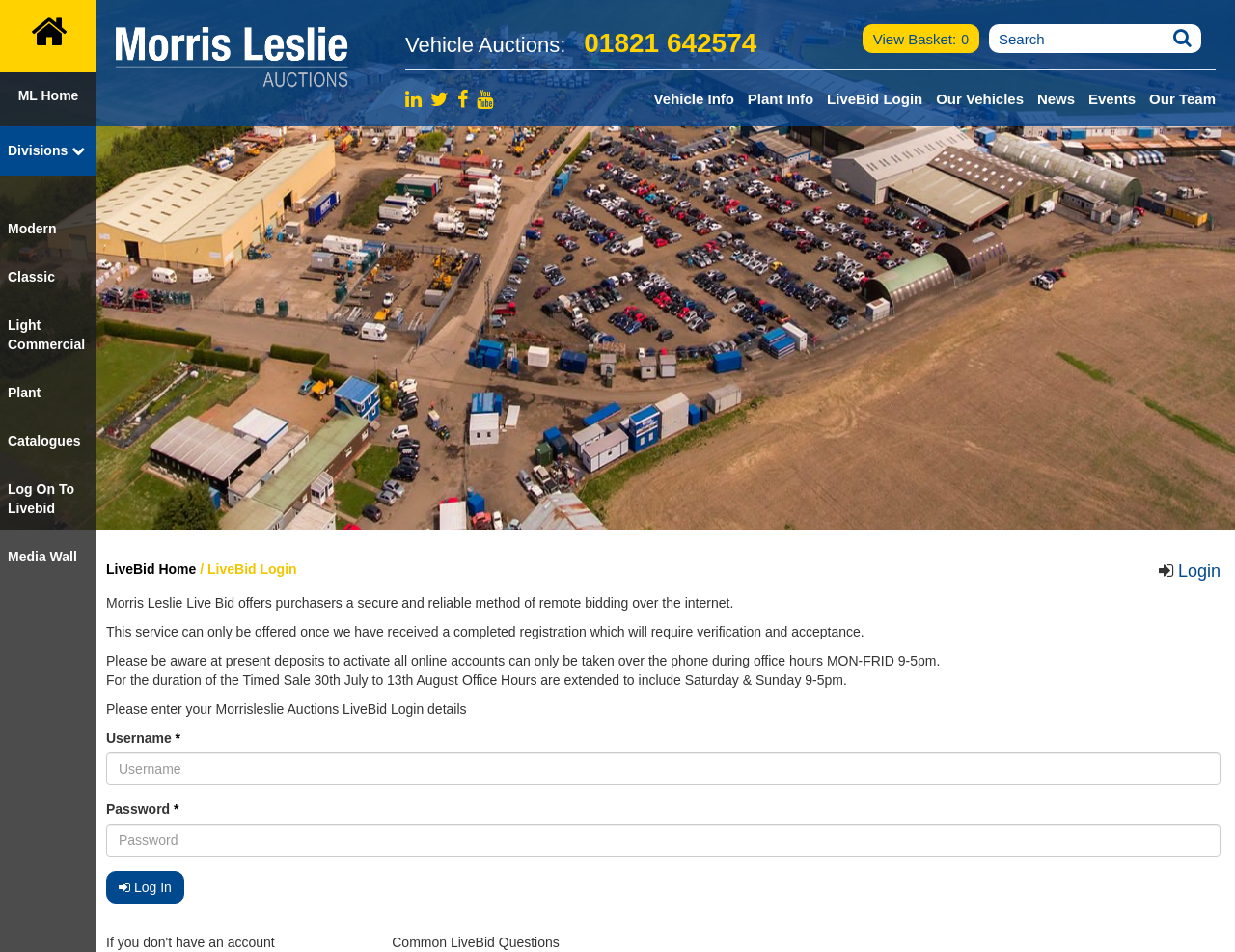Consider the image and give a detailed and elaborate answer to the question: 
What is the name of the company offering auctions?

The company name 'Morris Leslie' can be found in the logo at the top left corner of the webpage, and it is also mentioned in the text 'Morris Leslie Live Bid'.